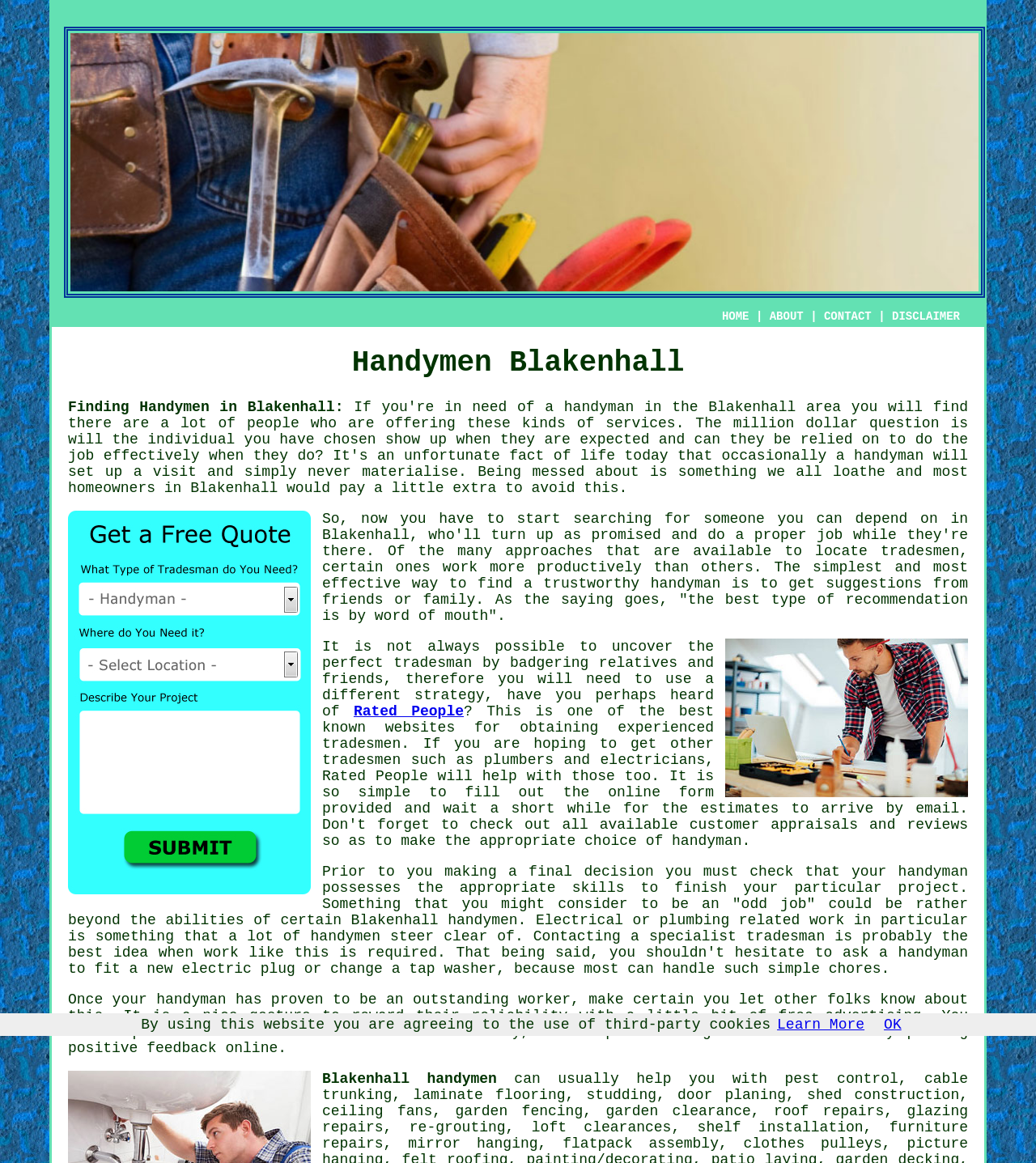What type of work might a handyman not be able to do?
Give a single word or phrase answer based on the content of the image.

Electrical or plumbing work